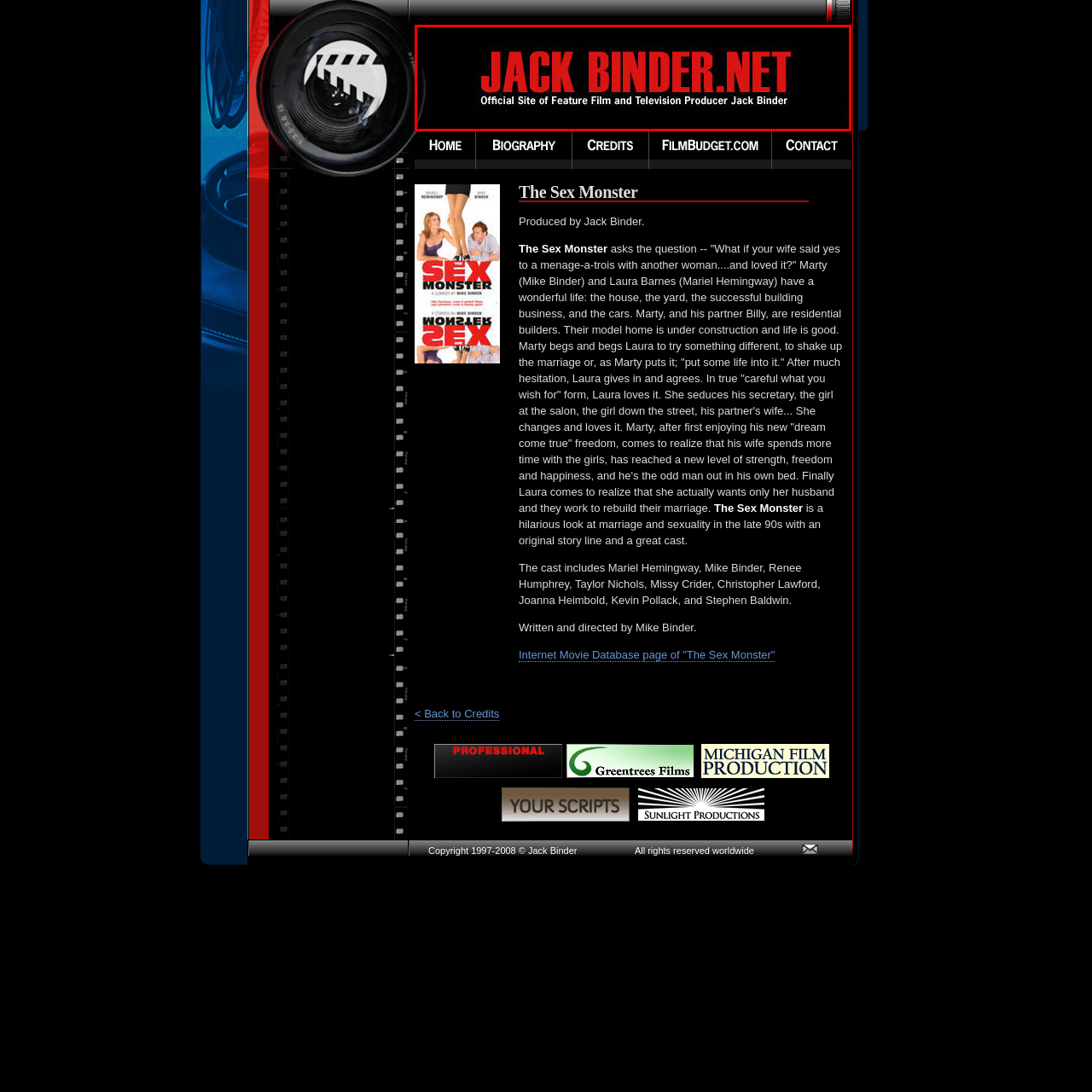View the image surrounded by the red border, What is the purpose of the tagline?
 Answer using a single word or phrase.

To emphasize the site's purpose